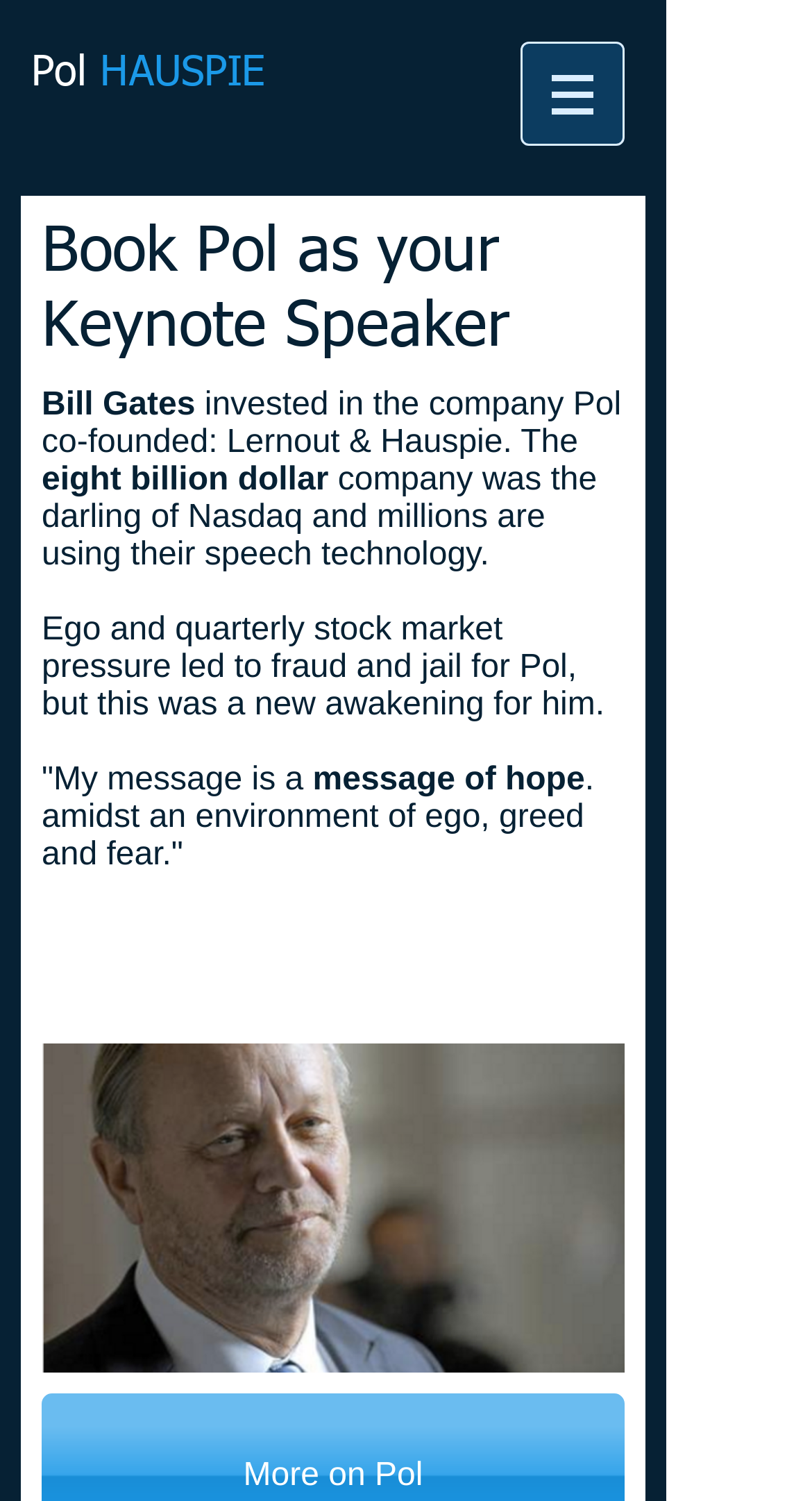Respond with a single word or phrase:
Who invested in Pol's company?

Bill Gates